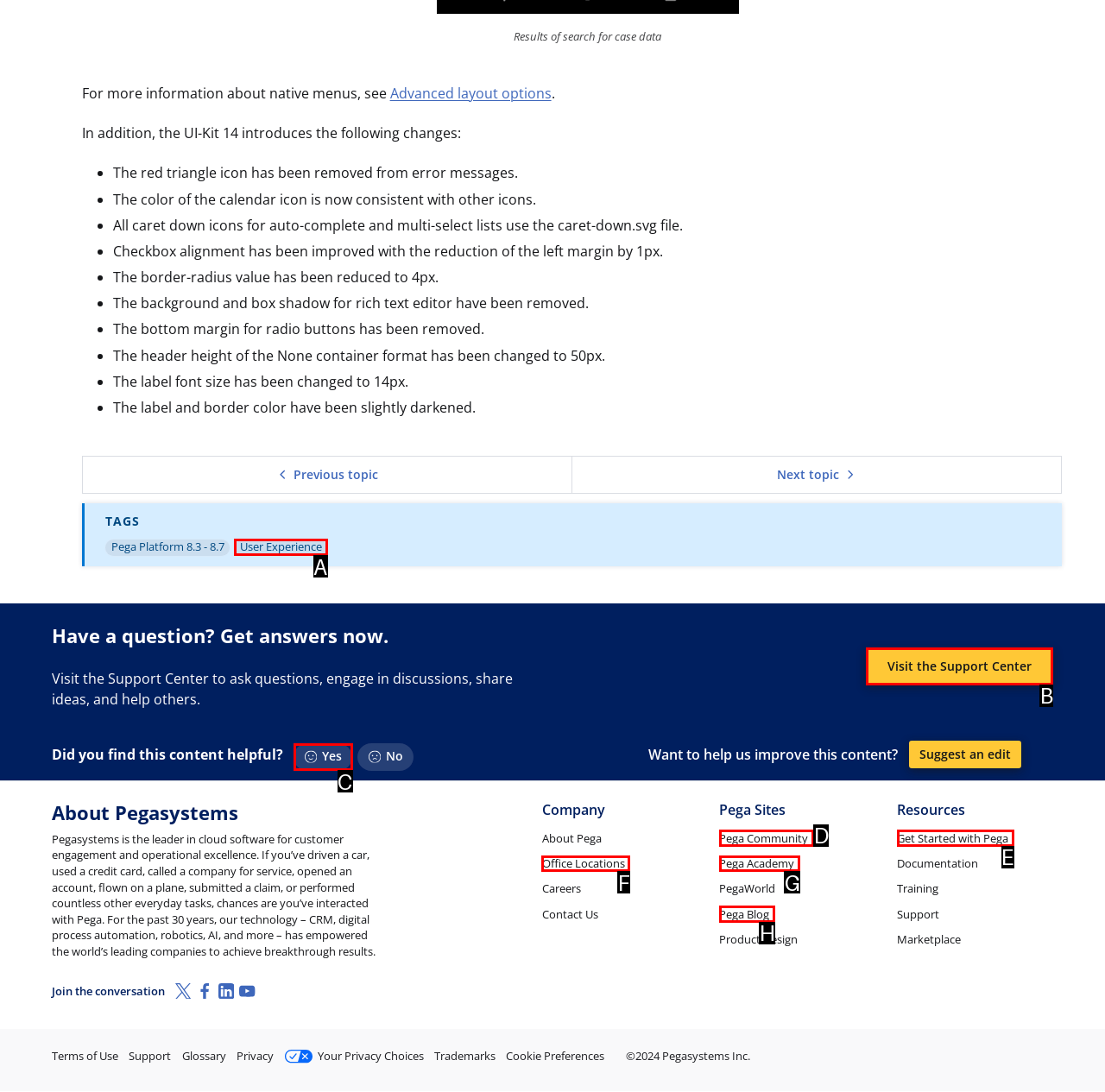Identify which HTML element should be clicked to fulfill this instruction: Visit the 'Support Center' Reply with the correct option's letter.

B